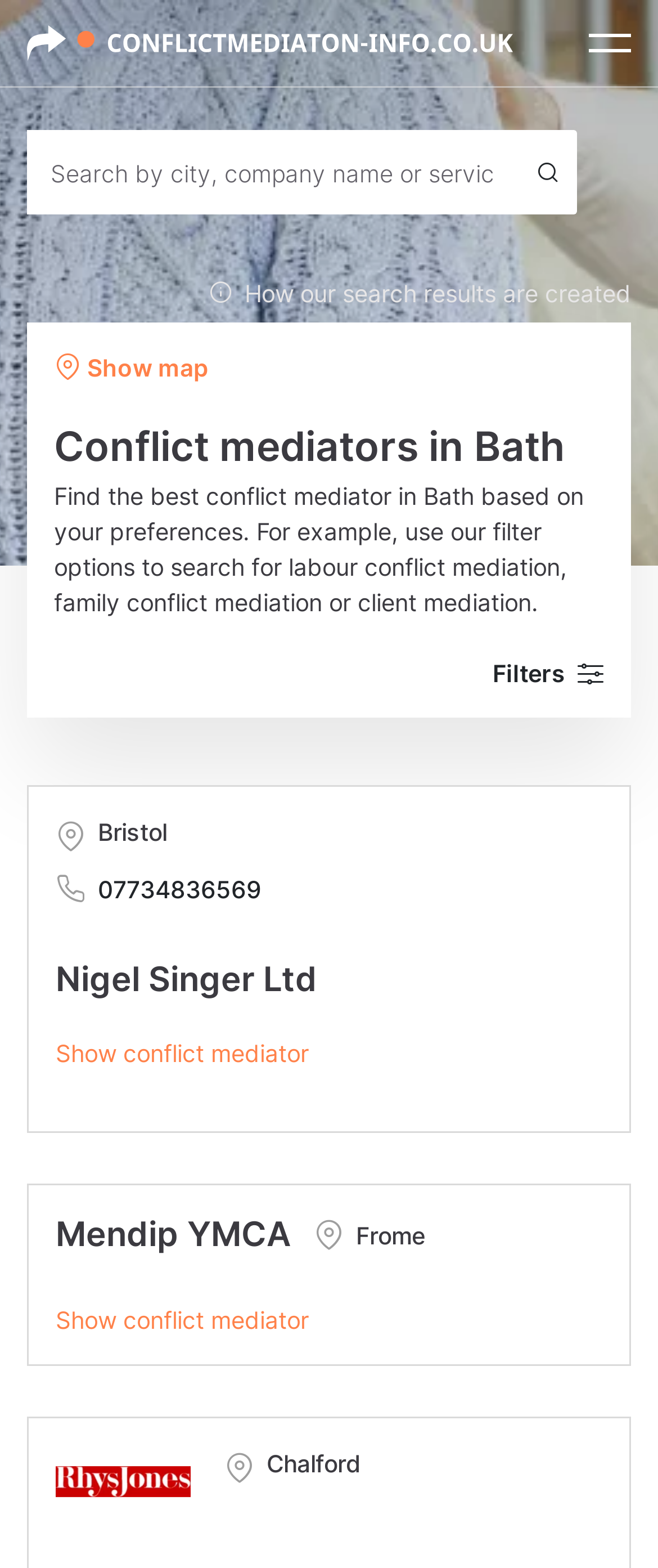What is the purpose of the 'Show map' button?
Please answer the question as detailed as possible based on the image.

I saw a button labeled 'Show map' with a map icon, which suggests that clicking on it will display a map related to the conflict mediators.